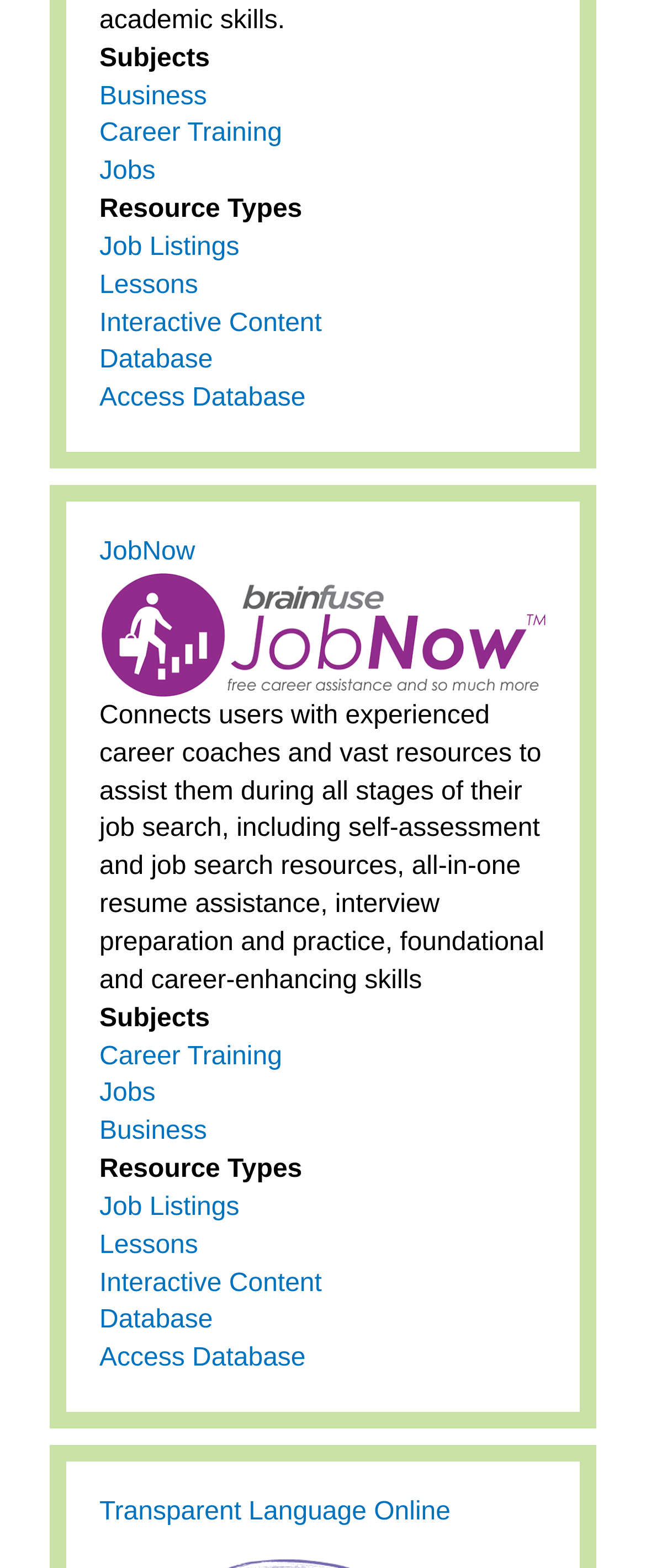Given the element description, predict the bounding box coordinates in the format (top-left x, top-left y, bottom-right x, bottom-right y). Make sure all values are between 0 and 1. Here is the element description: Transparent Language Online

[0.154, 0.955, 0.697, 0.973]